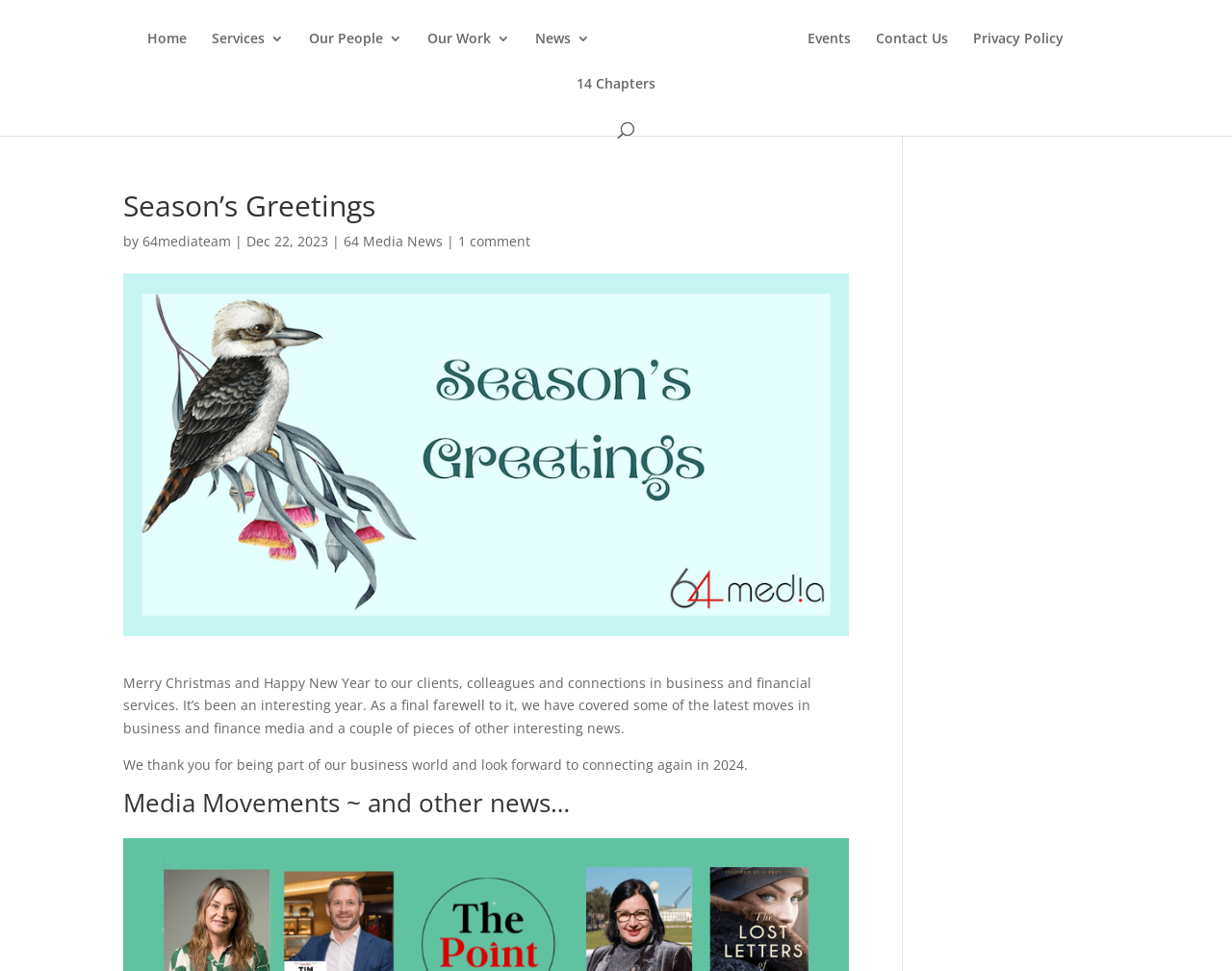Locate the bounding box coordinates of the area you need to click to fulfill this instruction: 'Check 64 Media News'. The coordinates must be in the form of four float numbers ranging from 0 to 1: [left, top, right, bottom].

[0.279, 0.239, 0.359, 0.258]